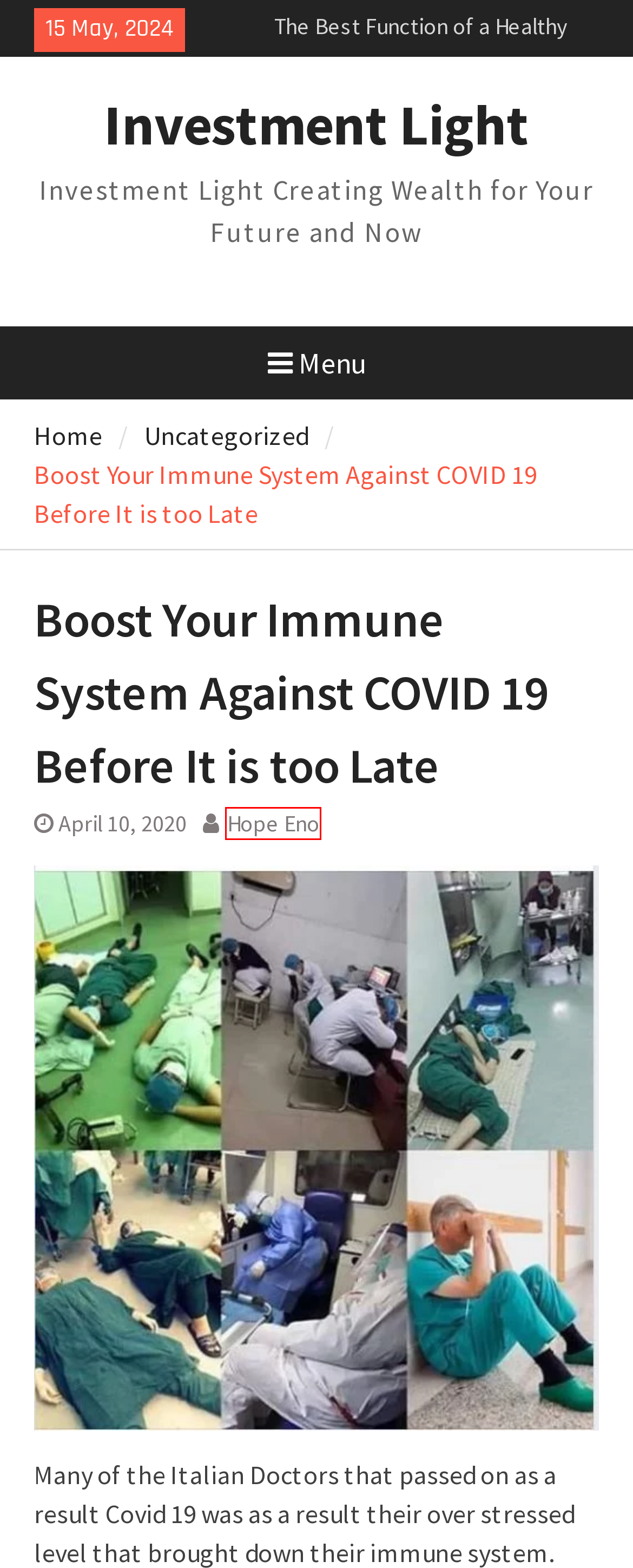Take a look at the provided webpage screenshot featuring a red bounding box around an element. Select the most appropriate webpage description for the page that loads after clicking on the element inside the red bounding box. Here are the candidates:
A. How to Produce Black Soap Using Cocoa Pod Ash and Where to Get It by Hope Eno – Investment Light
B. The Best Function of a Healthy Dinner – Investment Light
C. Investment Light – Investment Light Creating Wealth for Your Future and Now
D. Hope Eno – Investment Light
E. The Health Benefit of Okra Fruits in the Body – Investment Light
F. Uncategorized – Investment Light
G. VESSEL REGISTRATION AND DE-REGISTRATION IN NIGERIA – Investment Light
H. December 2018 – Investment Light

D